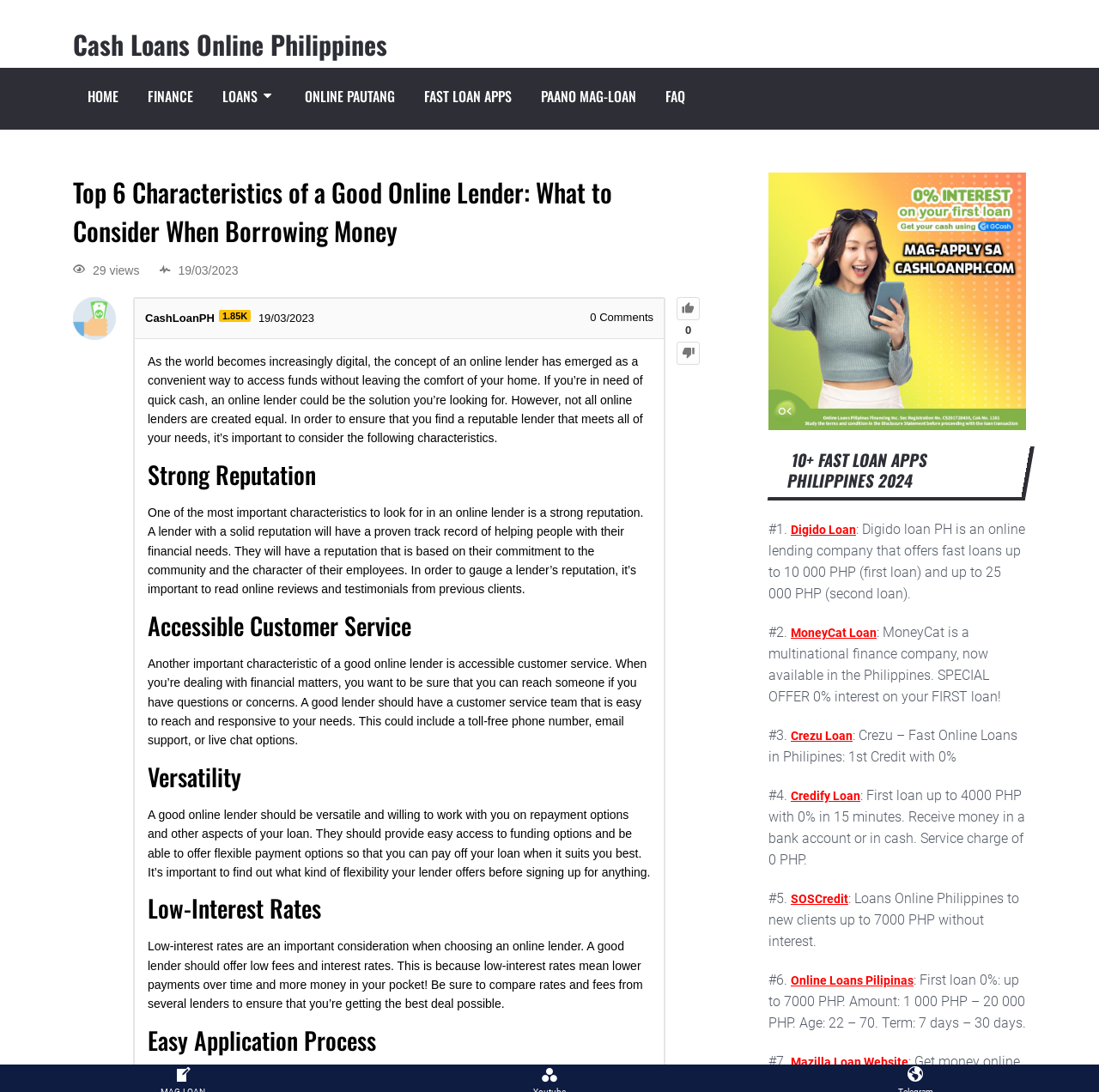Please respond to the question using a single word or phrase:
What is the importance of a strong reputation in an online lender?

Proven track record